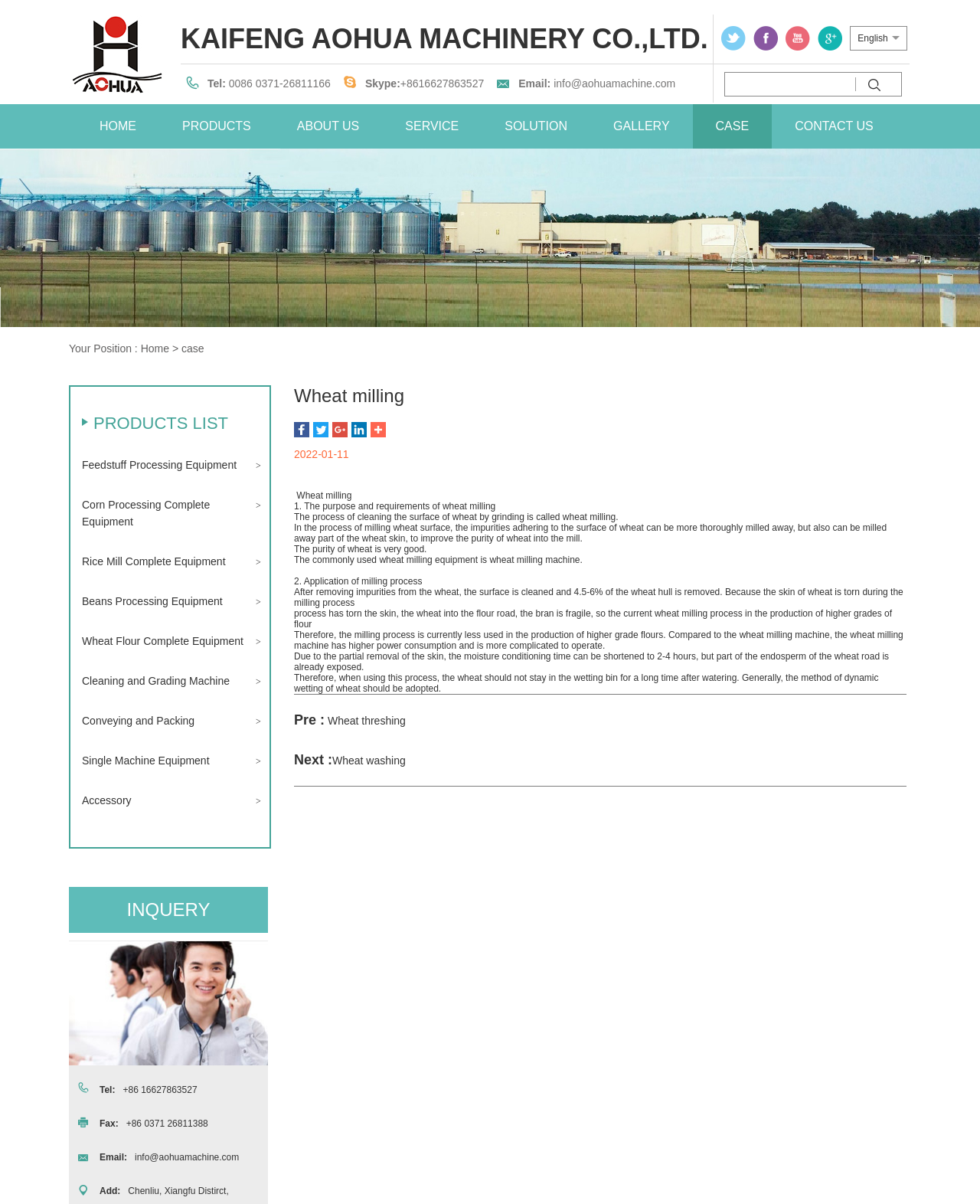Create a detailed narrative describing the layout and content of the webpage.

The webpage is about wheat milling, with a company's logo and a navigation menu at the top. The navigation menu consists of 8 links: HOME, PRODUCTS, ABOUT US, SERVICE, SOLUTION, GALLERY, CASE, and CONTACT US. Below the navigation menu, there is a banner image that spans the entire width of the page.

On the left side of the page, there is a sidebar with the company's information, including its name, phone number, Skype ID, email address, and a contact form. There are also links to different sections of the website, such as HOME, PRODUCTS, and CASE.

The main content of the page is divided into two sections. The first section is a list of products, with 11 links to different types of equipment, including Feedstuff Processing Equipment, Corn Processing Complete Equipment, and Wheat Flour Complete Equipment.

The second section is an article about wheat milling, with a title "Wheat milling" and a date "2022-01-11". The article is divided into several paragraphs, discussing the purpose and requirements of wheat milling, the application of the milling process, and the advantages and disadvantages of using this process. There are also links to previous and next articles, "Wheat threshing" and "Wheat washing", respectively.

At the bottom of the page, there is a footer with the company's contact information, including phone number, fax number, email address, and physical address.